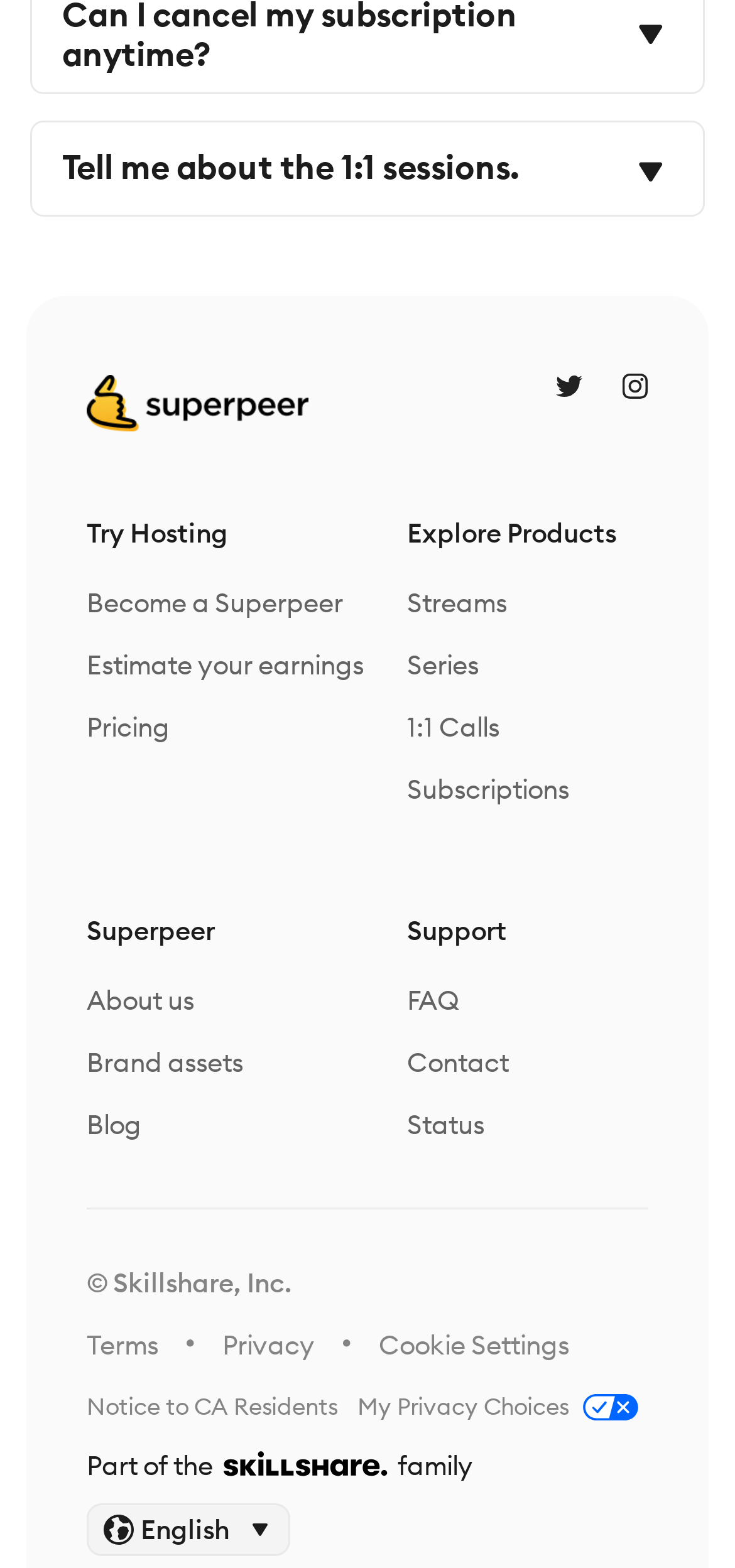Respond to the question with just a single word or phrase: 
How many links are there in the 'Explore Products' section?

4